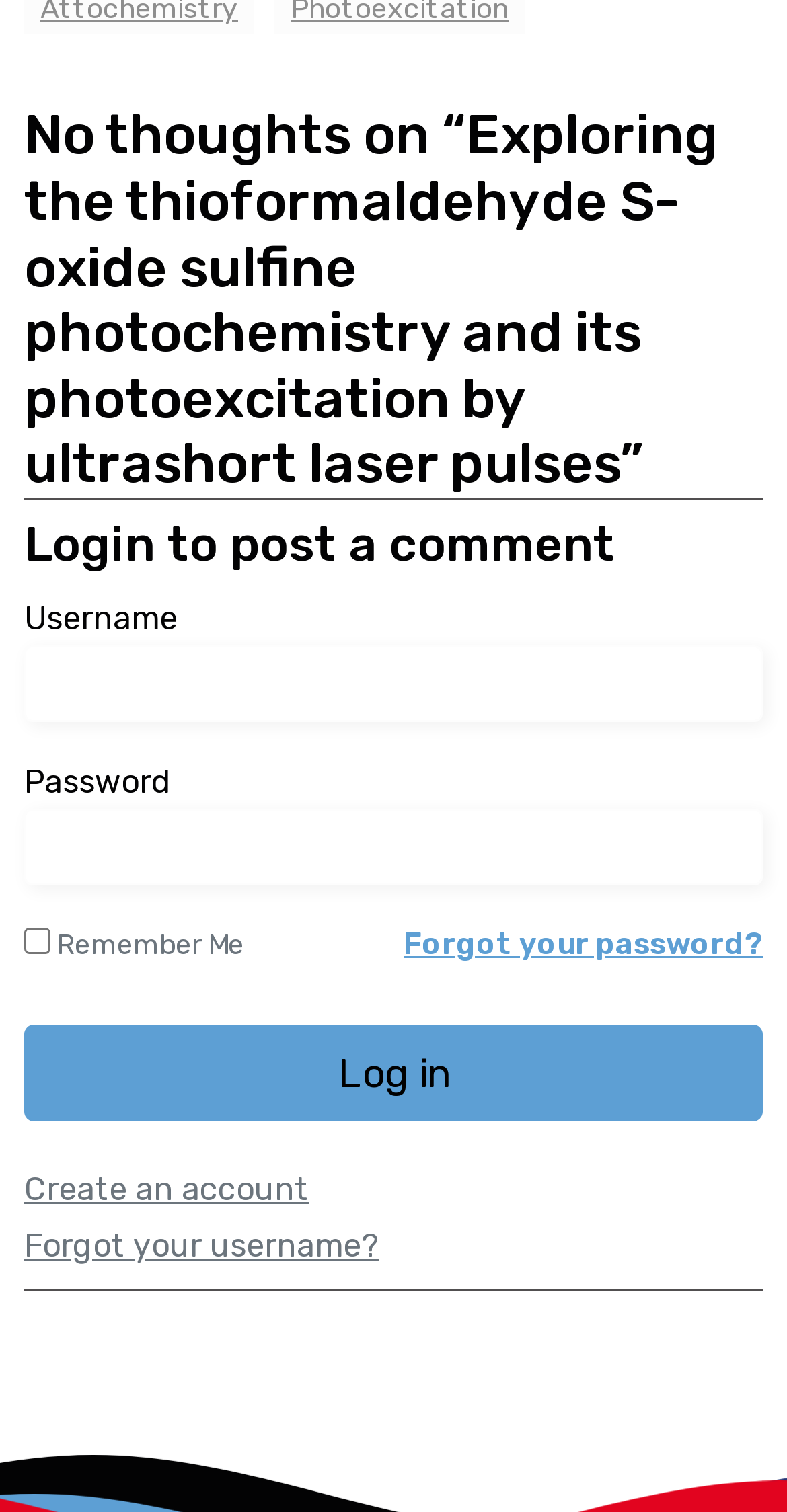What is the alternative to logging in?
Please provide a single word or phrase in response based on the screenshot.

Create an account